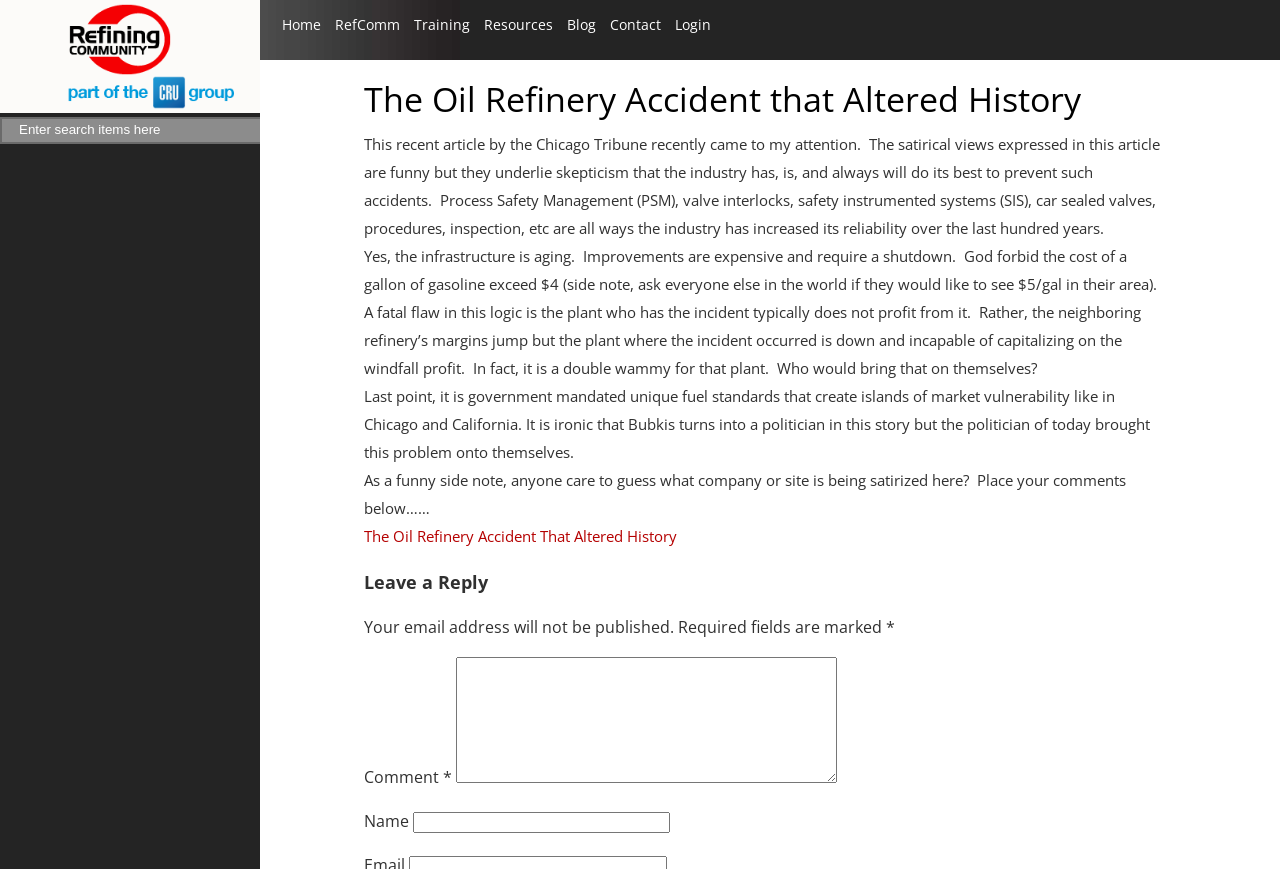Provide an in-depth description of the elements and layout of the webpage.

The webpage is titled "Refining Community | The Oil Refinery Accident that Altered History" and features a logo at the top left corner. A search bar is located to the right of the logo, consisting of a text box and a search button. Below the search bar, there is a navigation menu with links to "Home", "RefComm", "Training", "Resources", "Blog", "Contact", and "Login".

The main content of the webpage is a blog post titled "The Oil Refinery Accident that Altered History". The post discusses the satirical views expressed in a recent article by the Chicago Tribune, which highlights the skepticism of the industry's ability to prevent accidents. The article mentions various safety measures implemented by the industry over the years, such as Process Safety Management, valve interlocks, and safety instrumented systems.

The post also touches on the issue of aging infrastructure, the cost of improvements, and the impact of government-mandated unique fuel standards on the market. The author concludes by asking readers to guess which company or site is being satirized in the article.

Below the blog post, there is a section for leaving a reply, which includes a text box for comments, a field for name, and a note indicating that email addresses will not be published. Required fields are marked with an asterisk.